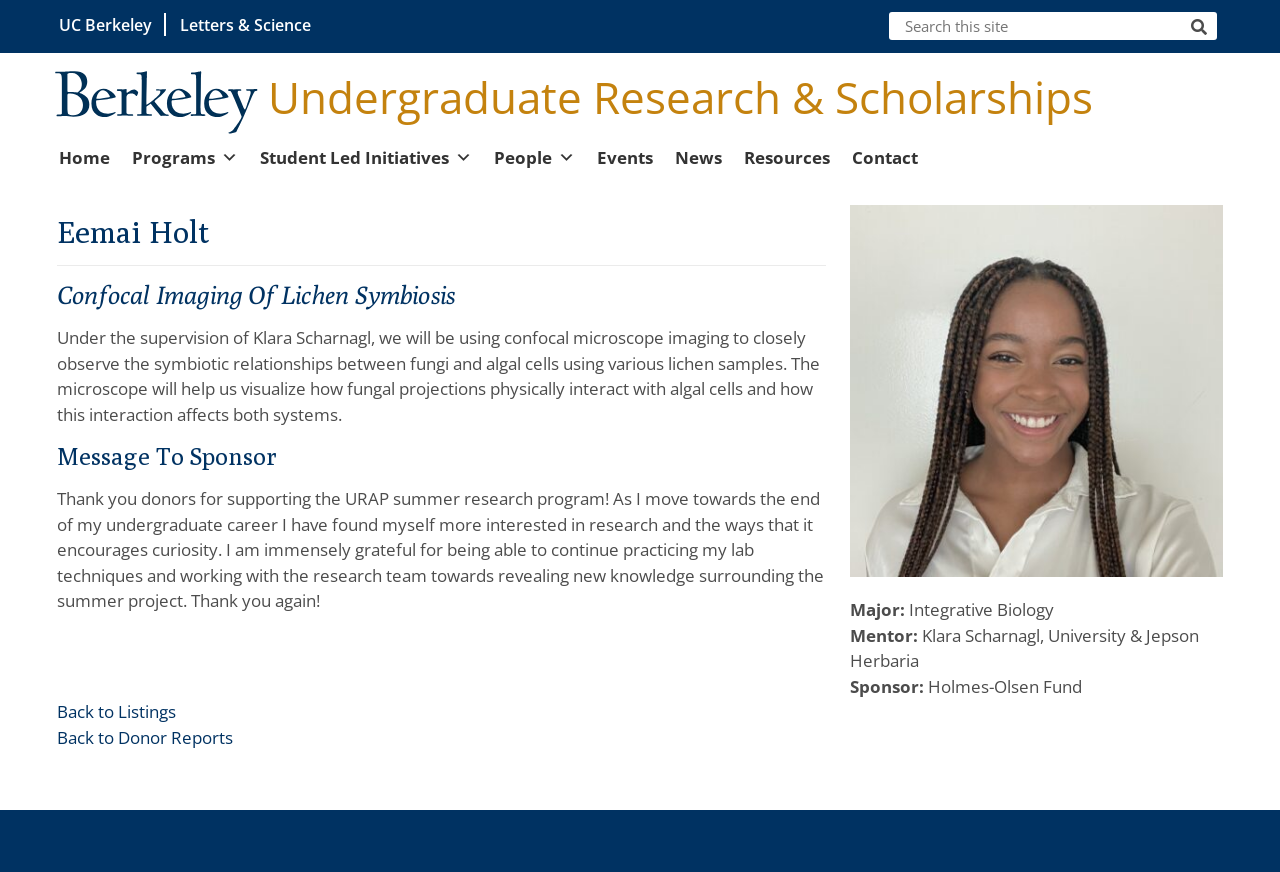Please give a short response to the question using one word or a phrase:
Who is the mentor of the researcher?

Klara Scharnagl